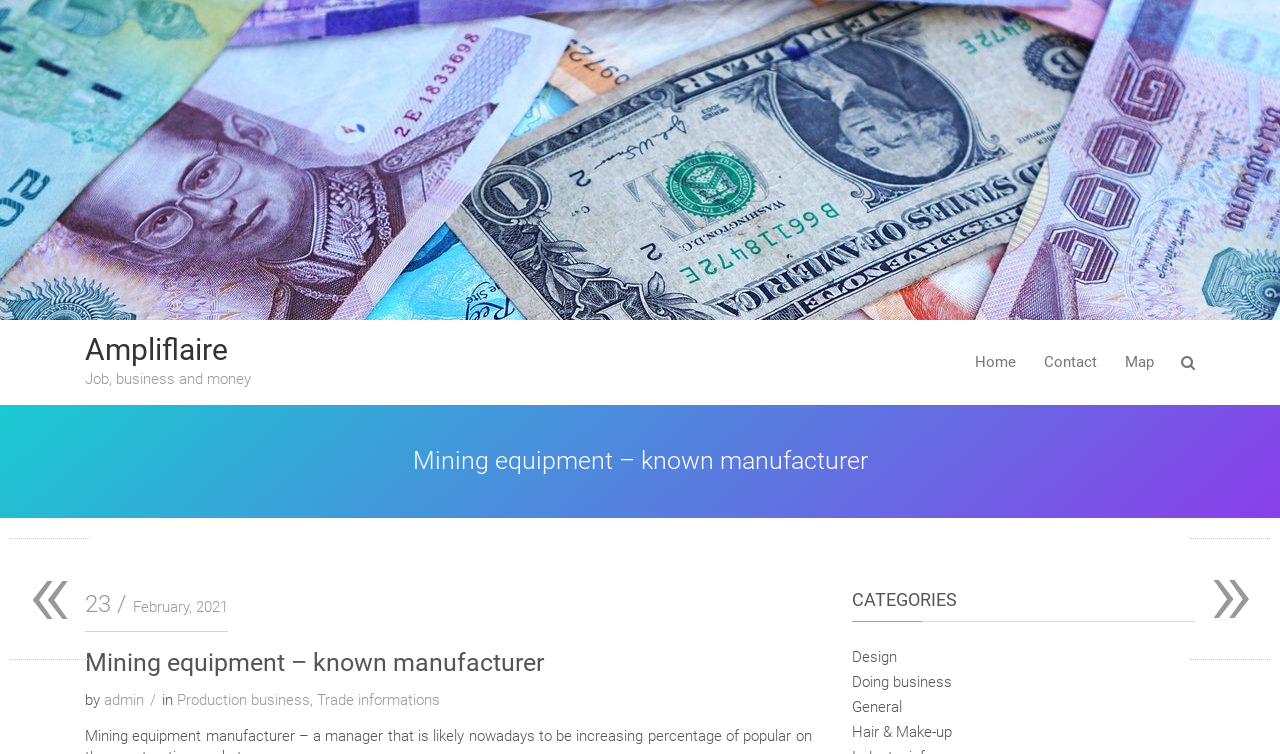Please determine the bounding box coordinates of the section I need to click to accomplish this instruction: "Go to the Home page".

[0.752, 0.427, 0.803, 0.534]